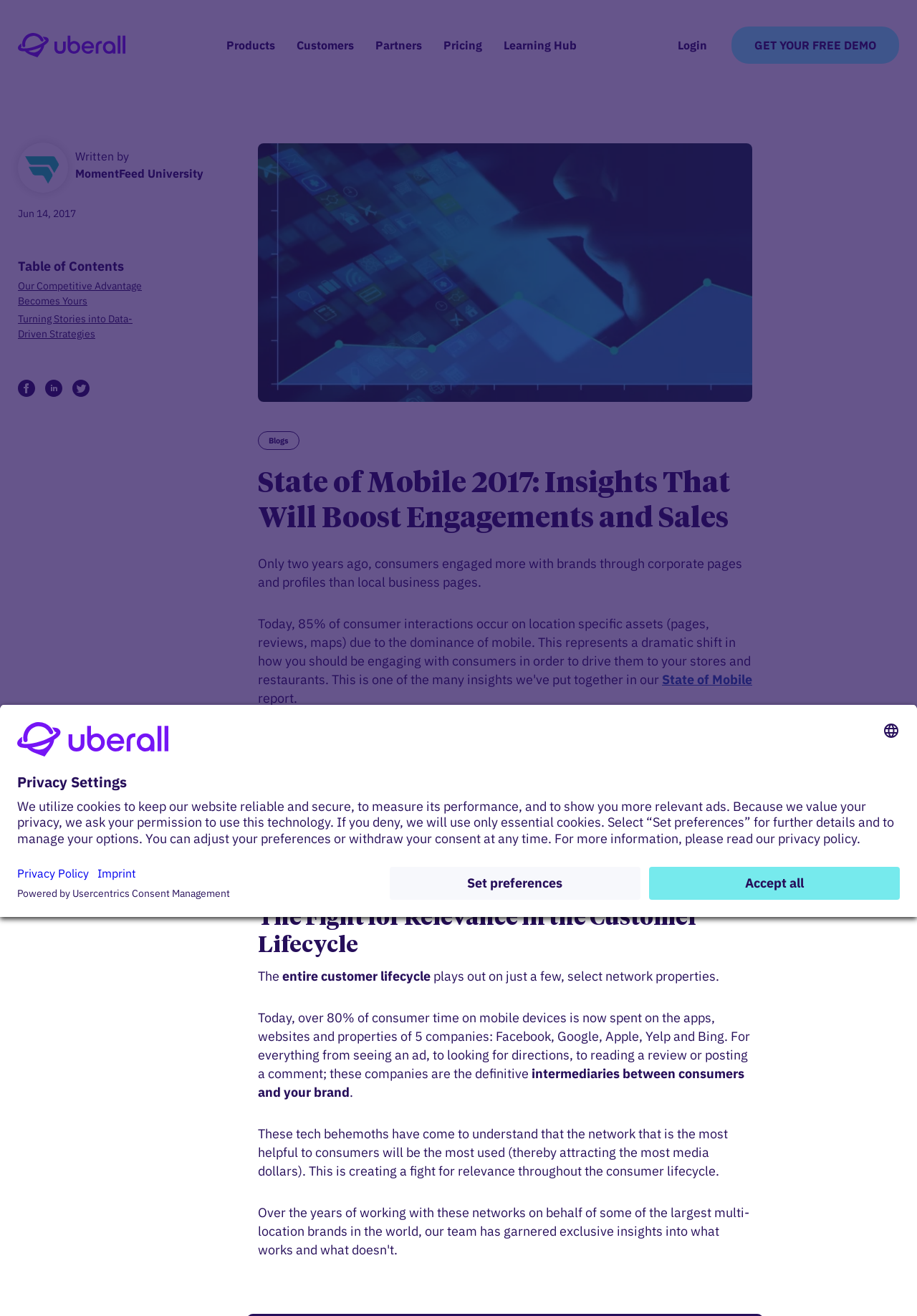Write an elaborate caption that captures the essence of the webpage.

This webpage is about Uberall, a company that provides solutions for multi-location marketing. At the top, there is an Uberall logo, followed by a navigation menu with links to various sections such as Products, Customers, Partners, Pricing, Learning Hub, and Login. 

Below the navigation menu, there is a prominent call-to-action (CTA) button "GET YOUR FREE DEMO" and a link to "Uberall" which likely leads to the company's homepage. 

On the left side, there are links to different products and services offered by Uberall, including Listings Management, Review Management, Insights & Analytics, Messages, Locator & Local Pages, Social, and Mission Control. Each of these links has a brief description of what the product or service does.

On the right side, there are links to various industries that Uberall serves, such as Retail, Food & Beverage, Automotive, and Finance & Insurance. There are also links to Teams, Business Types, and Near Me 360, which appears to be a tool for optimizing online presence for local customers.

Further down, there is a section that promotes becoming an Uberall partner, with a link to "Partner Success Stories" and a brief description of the benefits of partnering with Uberall.

There are also links to Resources, including Blogs, eBooks, Reports, and Webinars & Podcasts. Additionally, there is a section for Trending Topics, which includes links to Local SEO, Google, AI, and Social Media.

At the bottom, there is a section for Upcoming Events, with a link to "CHECK OUT OUR EVENTS" and a brief description of the events. There is also an image and some text about MomentFeed University, which appears to be a resource for learning about multi-location marketing.

Overall, this webpage provides an overview of Uberall's products and services, as well as resources and opportunities for partners and customers.